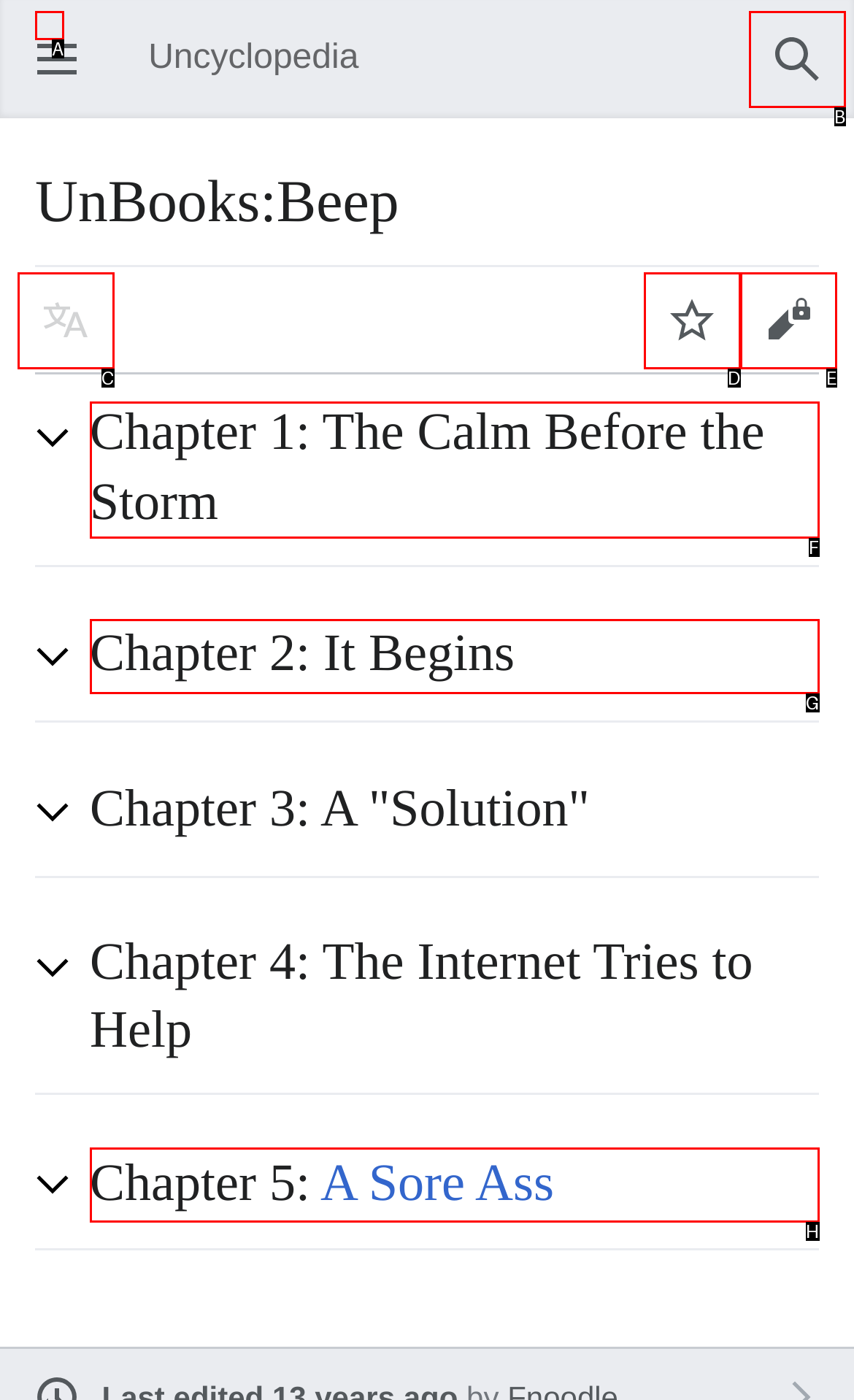Select the option that corresponds to the description: Chapter 2: It Begins
Respond with the letter of the matching choice from the options provided.

G